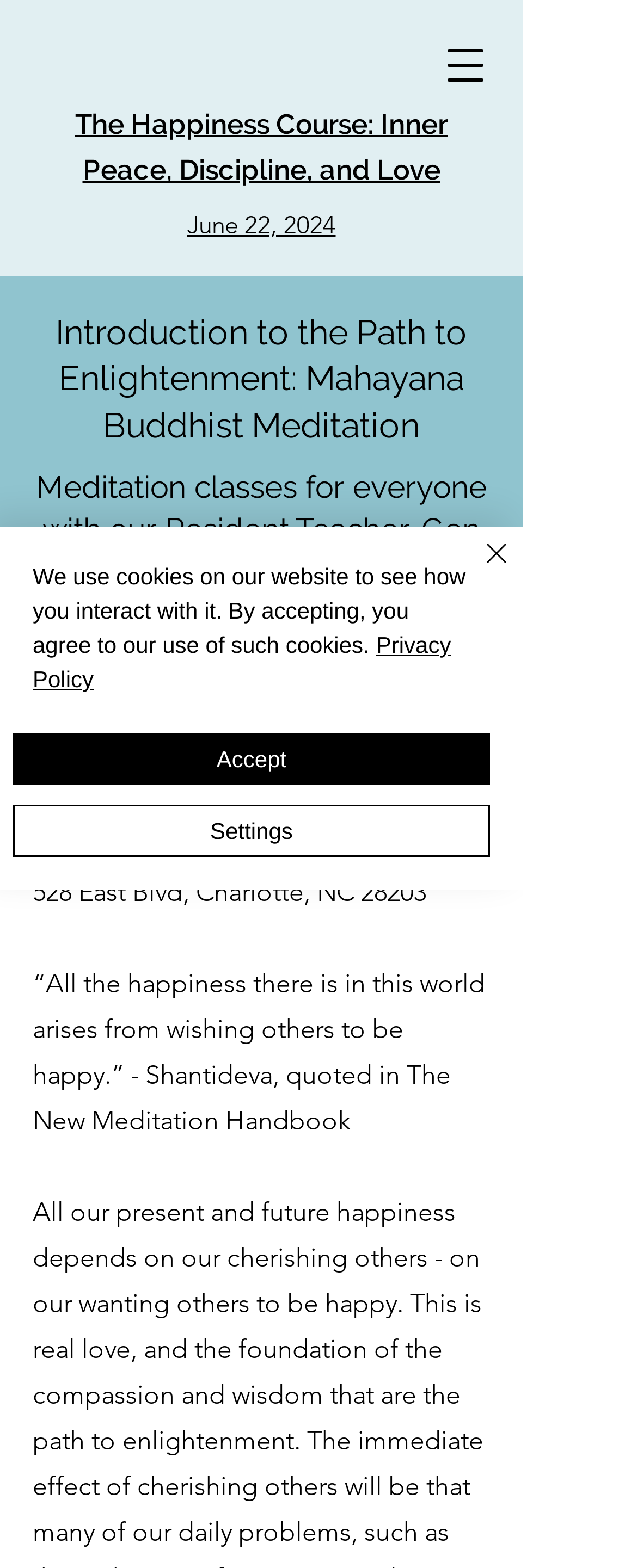Identify the bounding box coordinates of the element that should be clicked to fulfill this task: "View the Happiness Course details". The coordinates should be provided as four float numbers between 0 and 1, i.e., [left, top, right, bottom].

[0.118, 0.069, 0.703, 0.119]